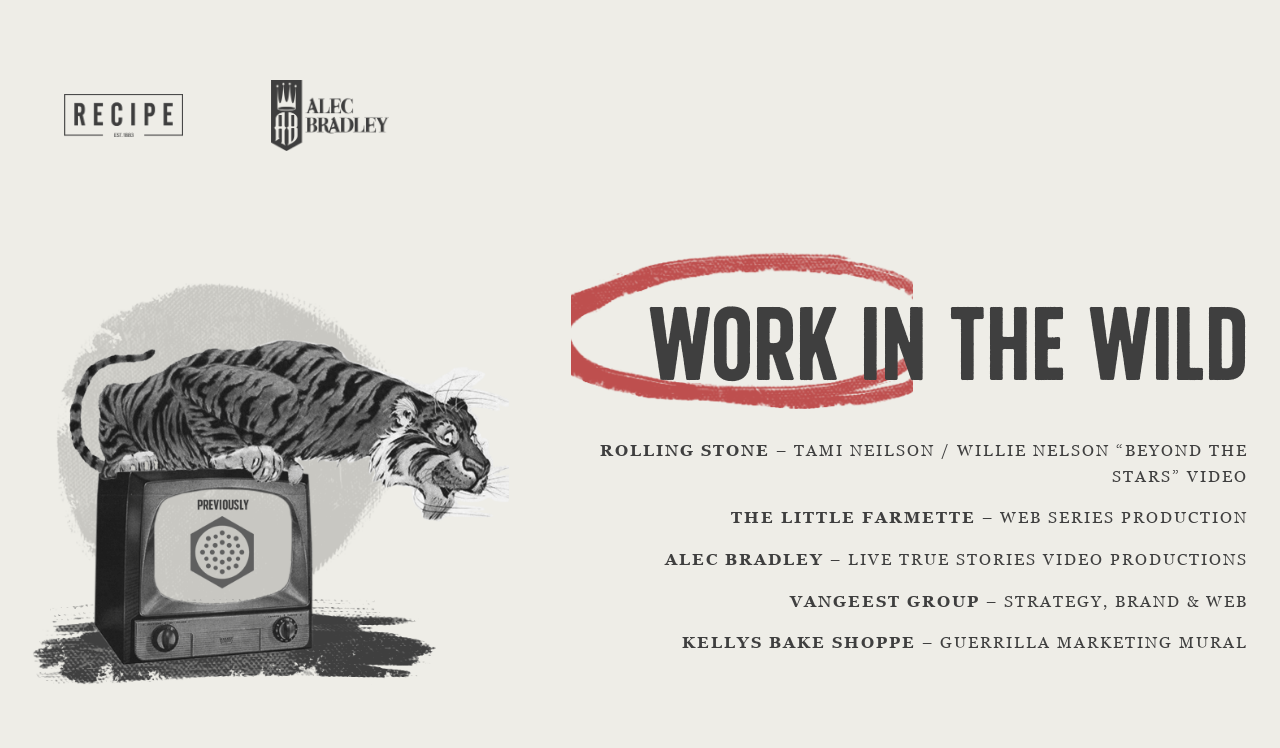How many figures are on the webpage?
Based on the image, respond with a single word or phrase.

4